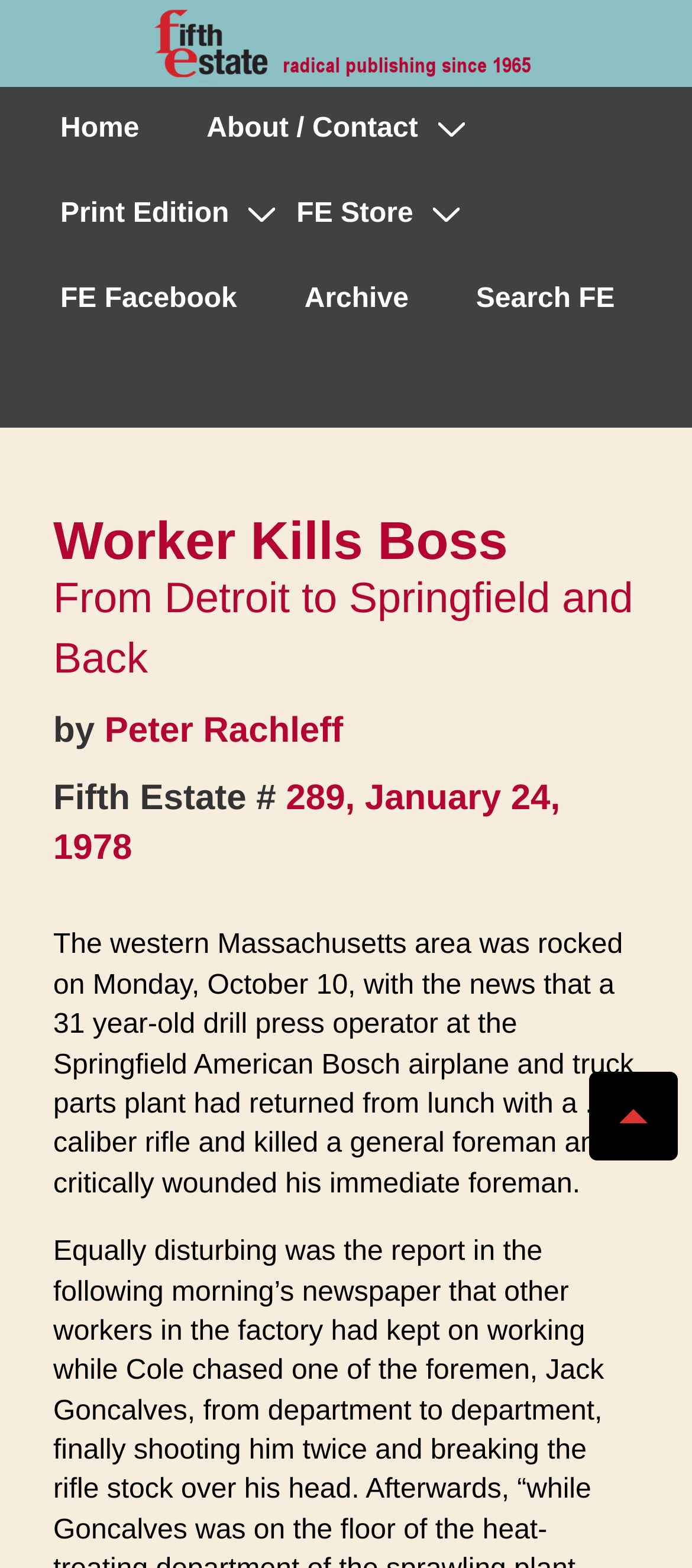Kindly determine the bounding box coordinates for the clickable area to achieve the given instruction: "Read the article by Peter Rachleff".

[0.151, 0.454, 0.496, 0.479]